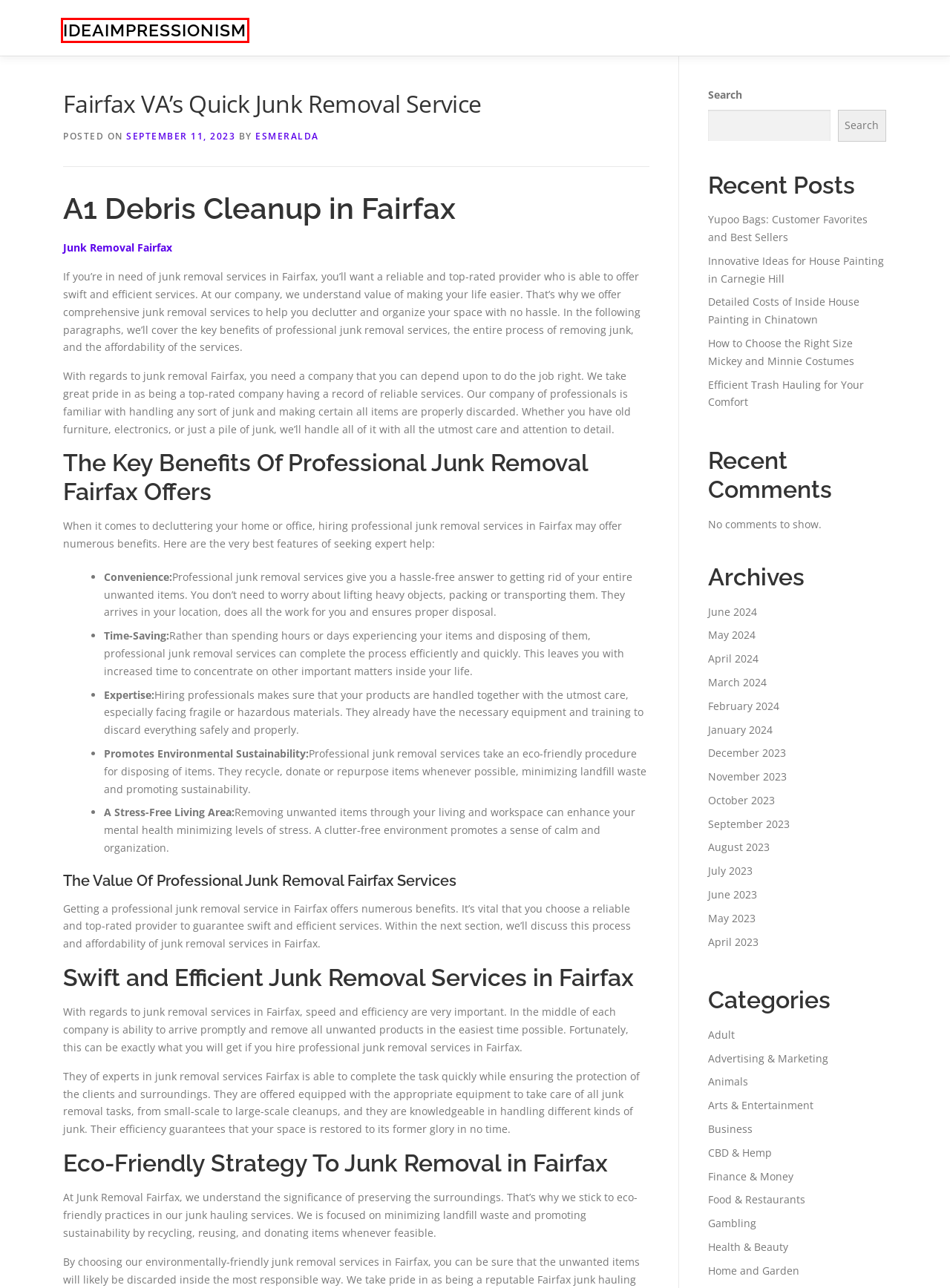You are given a screenshot of a webpage with a red rectangle bounding box. Choose the best webpage description that matches the new webpage after clicking the element in the bounding box. Here are the candidates:
A. Privacy Policy – IdeaImpressionism
B. Yupoo Bags: Customer Favorites and Best Sellers – IdeaImpressionism
C. November 2023 – IdeaImpressionism
D. May 2023 – IdeaImpressionism
E. IdeaImpressionism
F. Business – IdeaImpressionism
G. Detailed Costs of Inside House Painting in Chinatown – IdeaImpressionism
H. Efficient Trash Hauling for Your Comfort – IdeaImpressionism

E